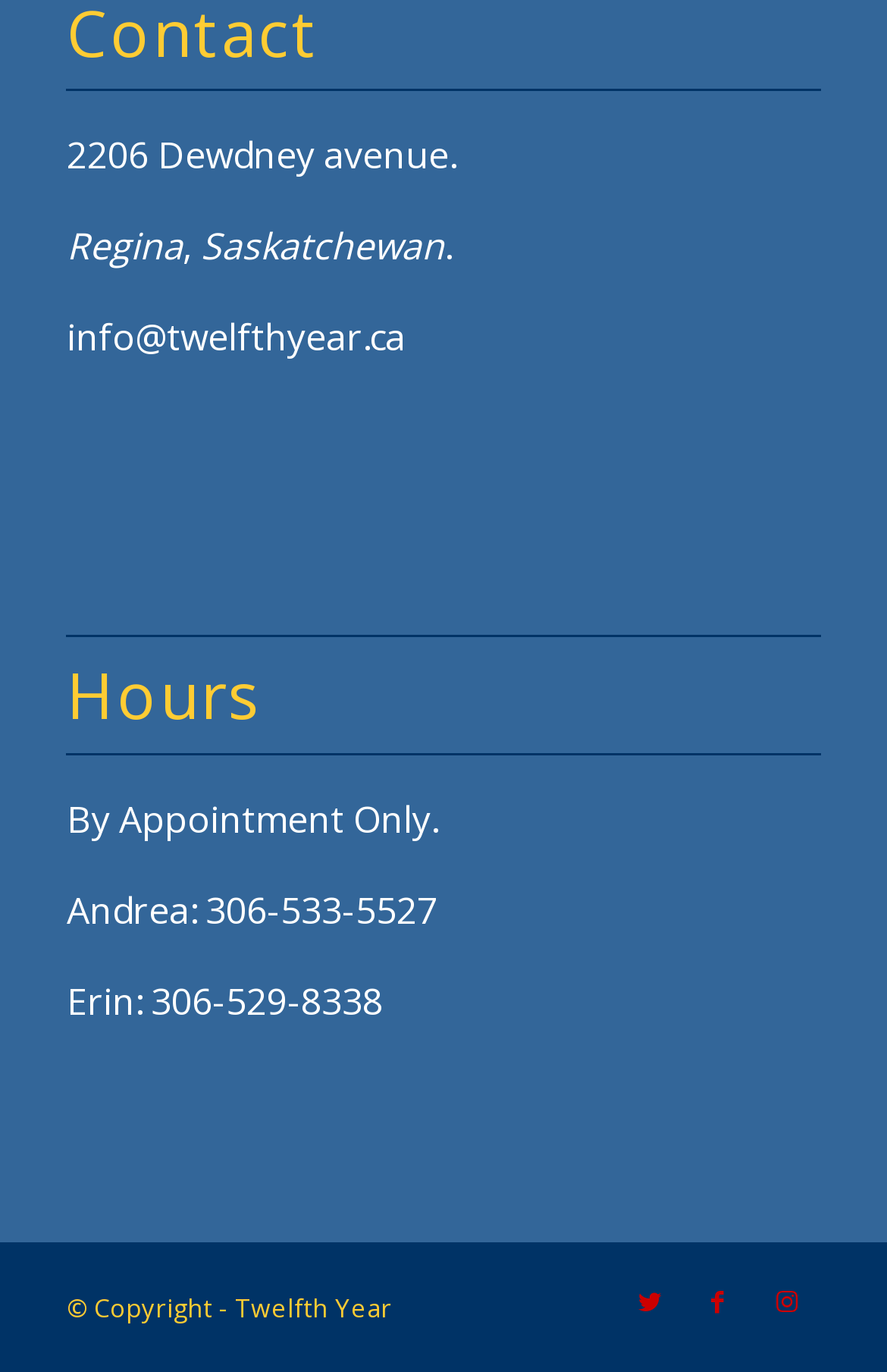What is the phone number of Andrea?
Look at the image and answer the question using a single word or phrase.

306-533-5527